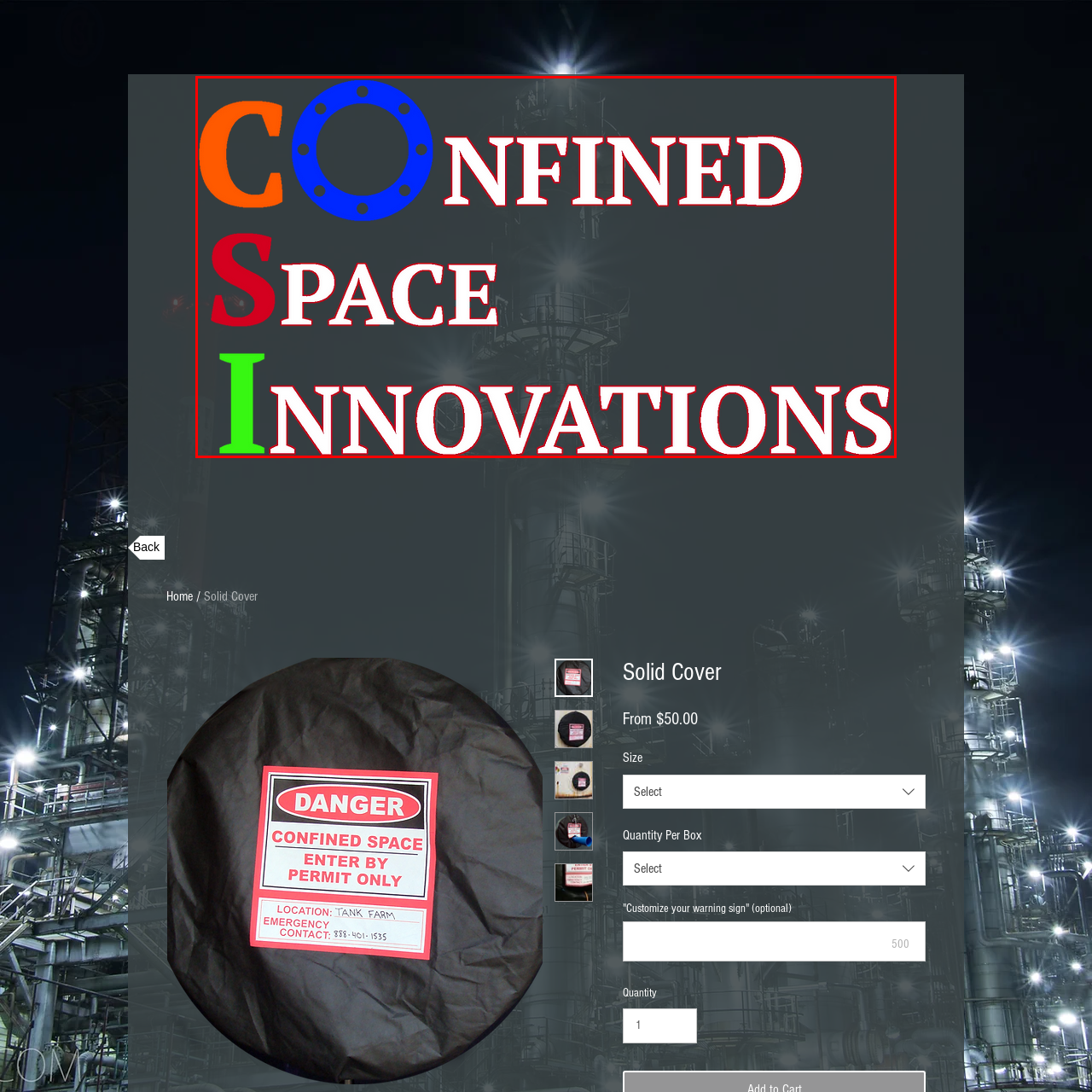View the section of the image outlined in red, What is the font style of the word 'Innovations'? Provide your response in a single word or brief phrase.

Large and emphatic